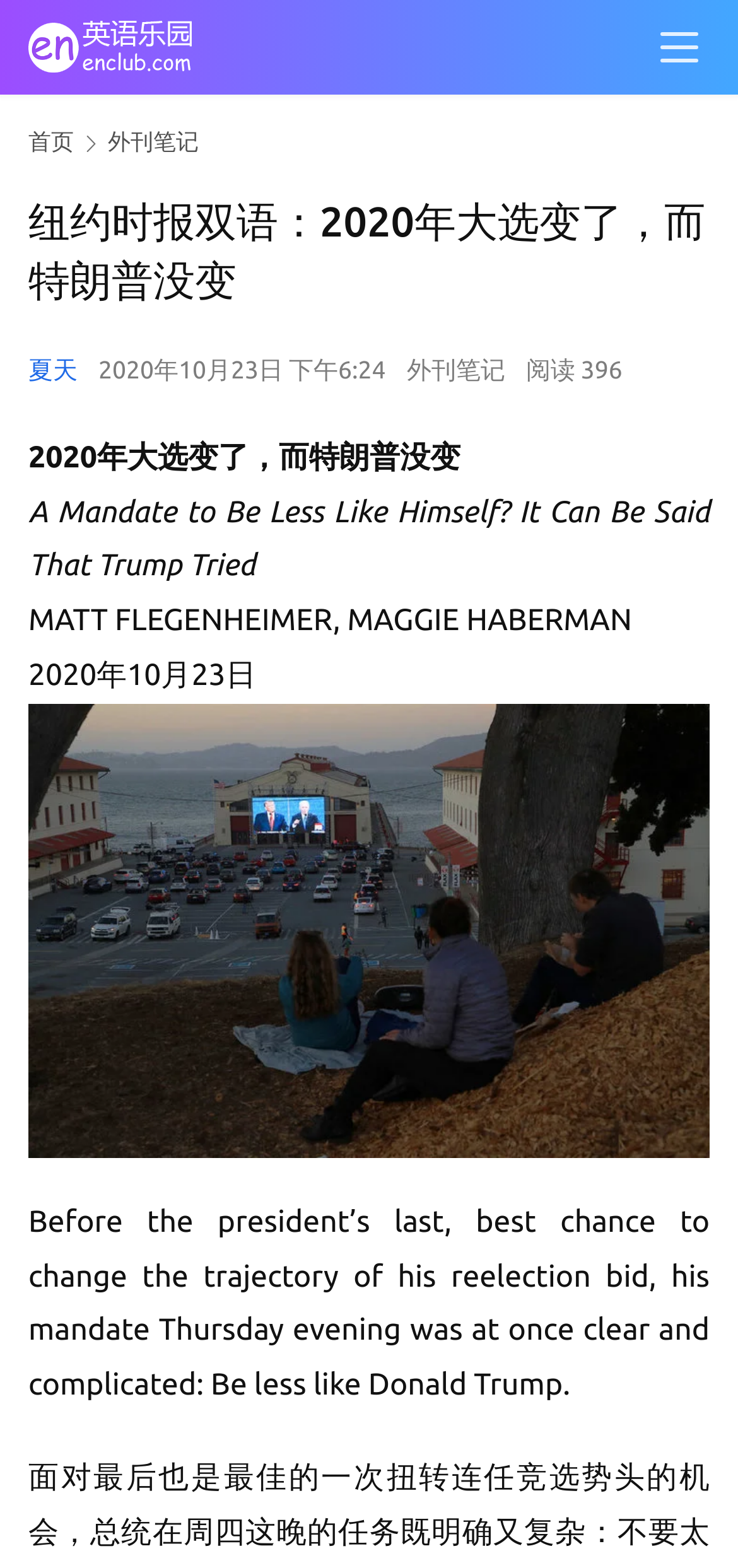Show the bounding box coordinates for the HTML element as described: "外刊笔记".

[0.551, 0.228, 0.684, 0.245]